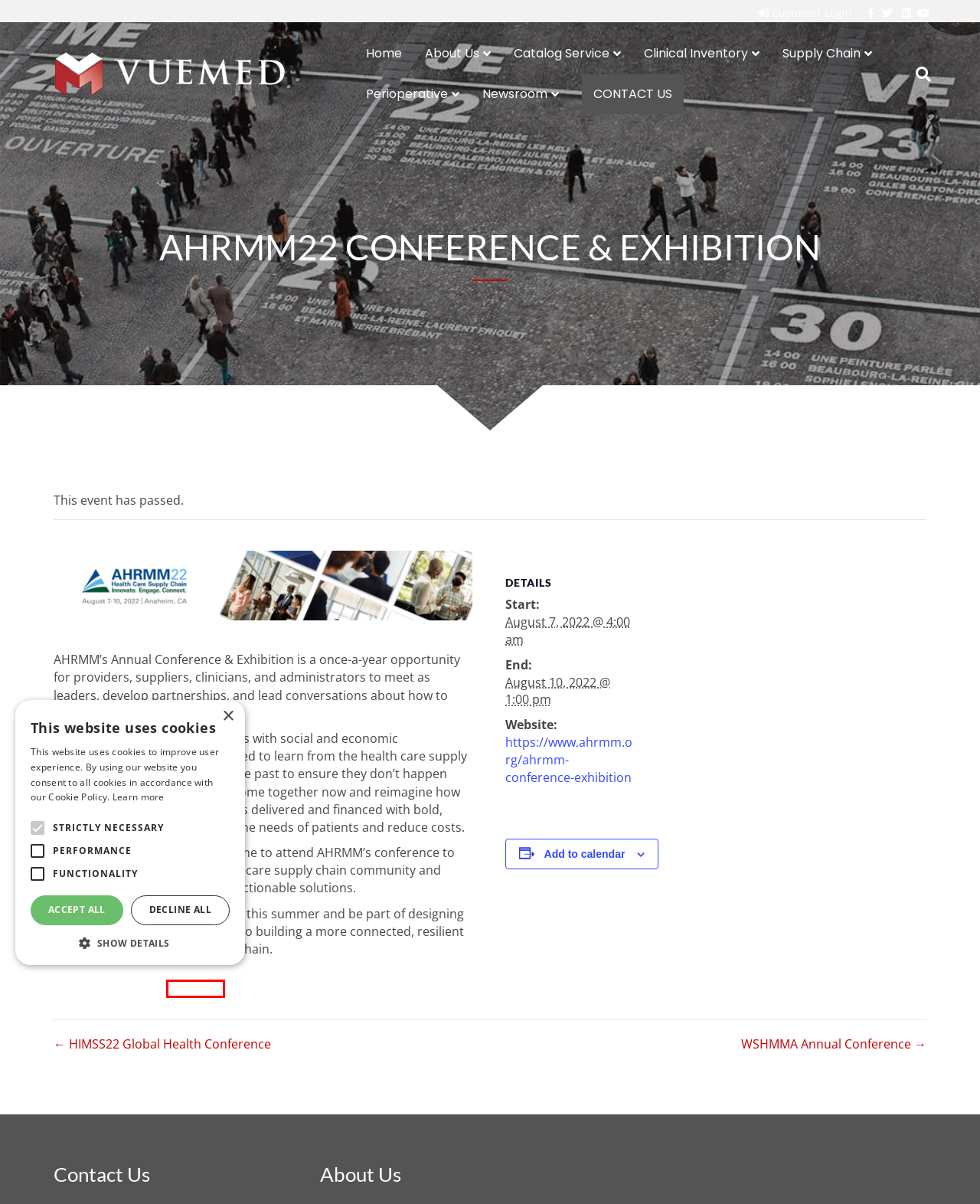Given a screenshot of a webpage with a red bounding box highlighting a UI element, determine which webpage description best matches the new webpage that appears after clicking the highlighted element. Here are the candidates:
A. Cookie-Script: GDPR | CCPA | ePR cookie compliance solution
B. Request A Demo - VUEMED
C. Cookie report for website: vuemed.com
D. WSHMMA Annual Conference - VUEMED
E. VUEMED                       - 
Login
F. Solving Clinical Inventory & Supply Chain Problems in Hospitals
G. HIMSS22 Global Health Conference - VUEMED
H. CookieScript Privacy Policy

A